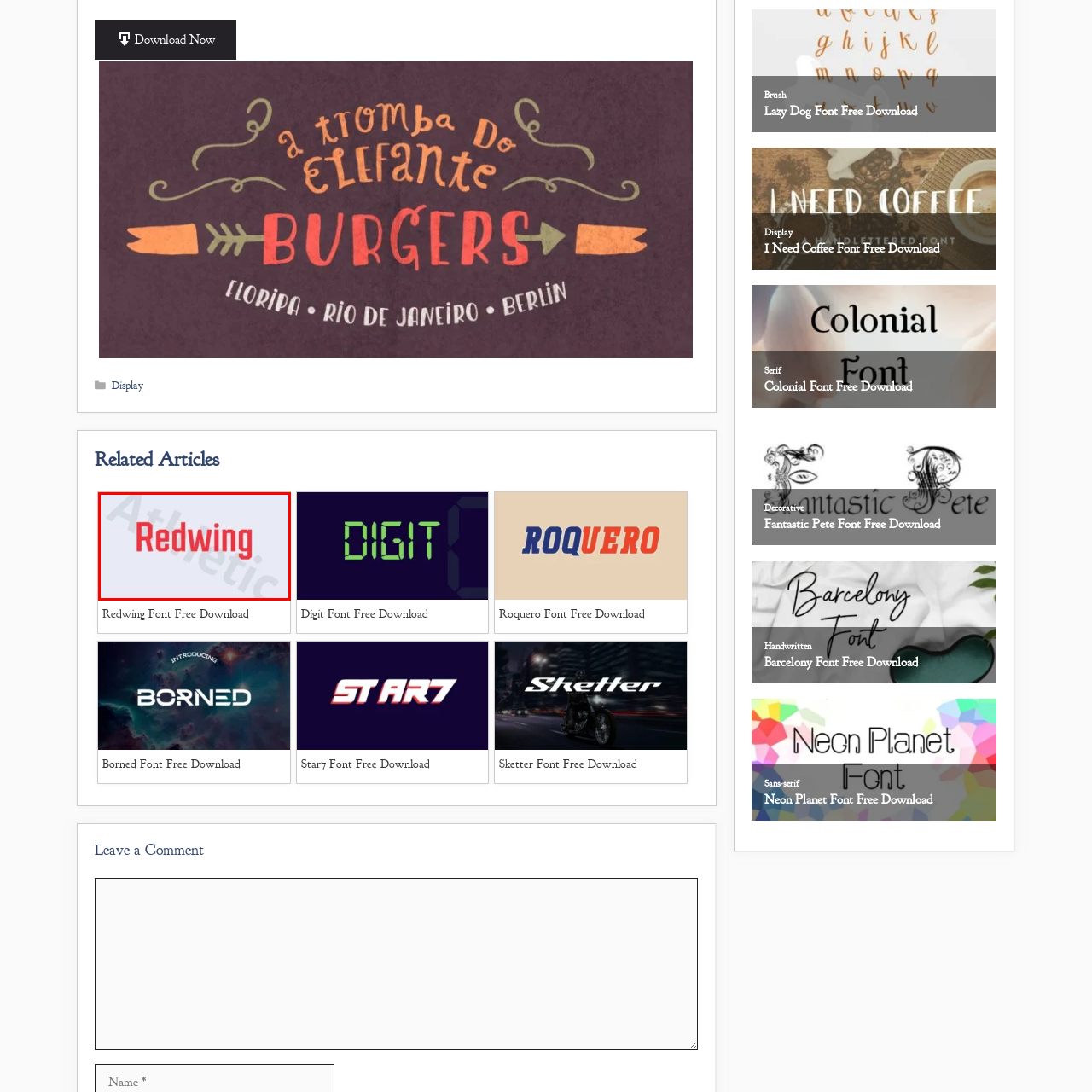Offer a meticulous description of everything depicted in the red-enclosed portion of the image.

The image showcases the word "Redwing" prominently displayed in a bold red font, set against a light, muted background. The typography evokes a sense of strength and dynamism, suggesting its suitability for bold branding or athletic themes. Below this main text, a faint overlay features the word "Athletic," adding context that may imply the font's application in sports-related designs. This image likely represents the "Redwing Font," which is available for free download, making it a valuable resource for designers seeking impactful typefaces for their projects.